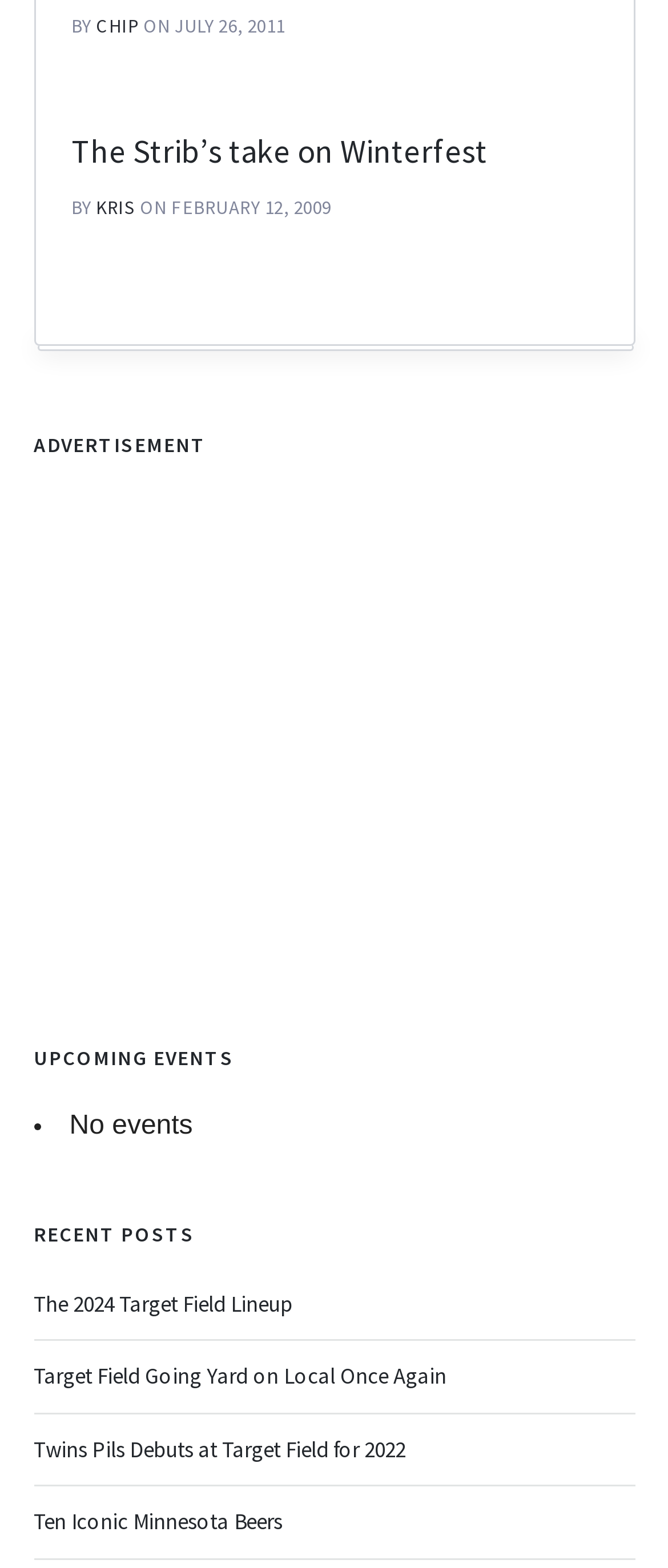What is the title of the latest article?
Please provide a single word or phrase based on the screenshot.

The 2024 Target Field Lineup